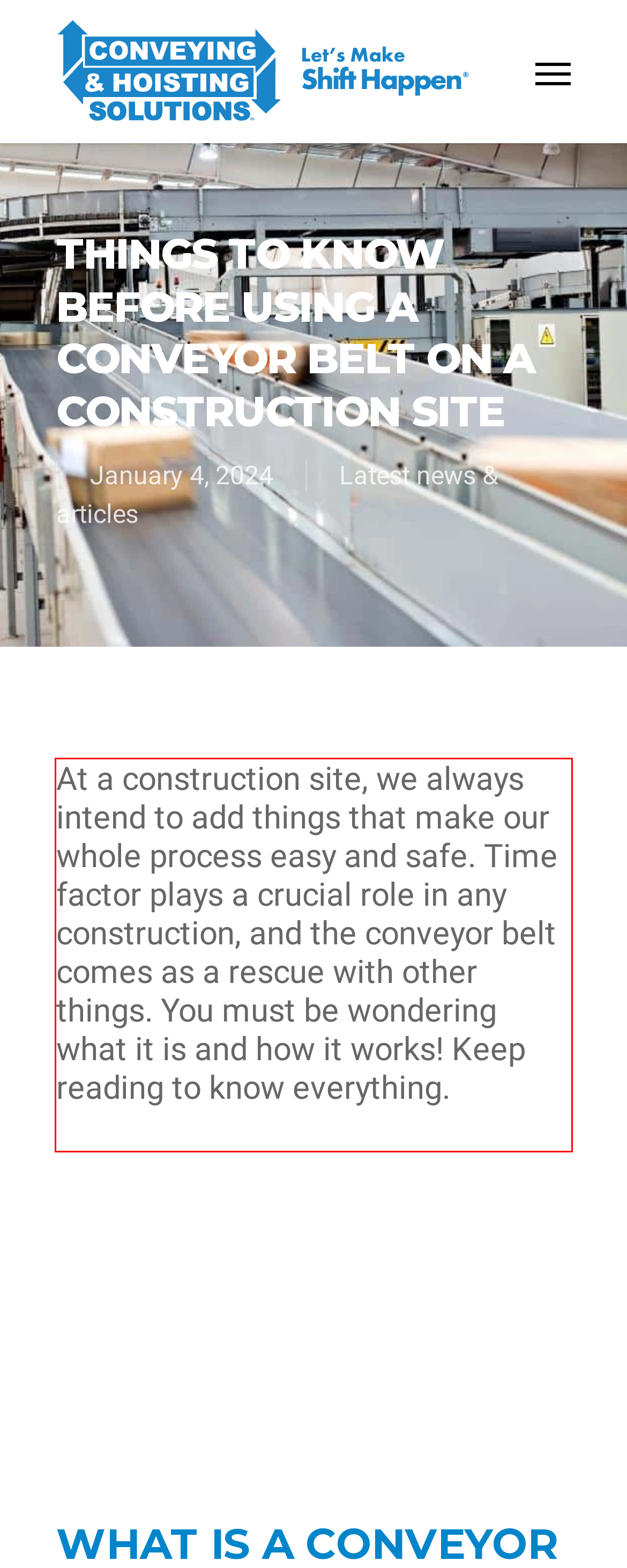Analyze the screenshot of the webpage that features a red bounding box and recognize the text content enclosed within this red bounding box.

At a construction site, we always intend to add things that make our whole process easy and safe. Time factor plays a crucial role in any construction, and the conveyor belt comes as a rescue with other things. You must be wondering what it is and how it works! Keep reading to know everything.